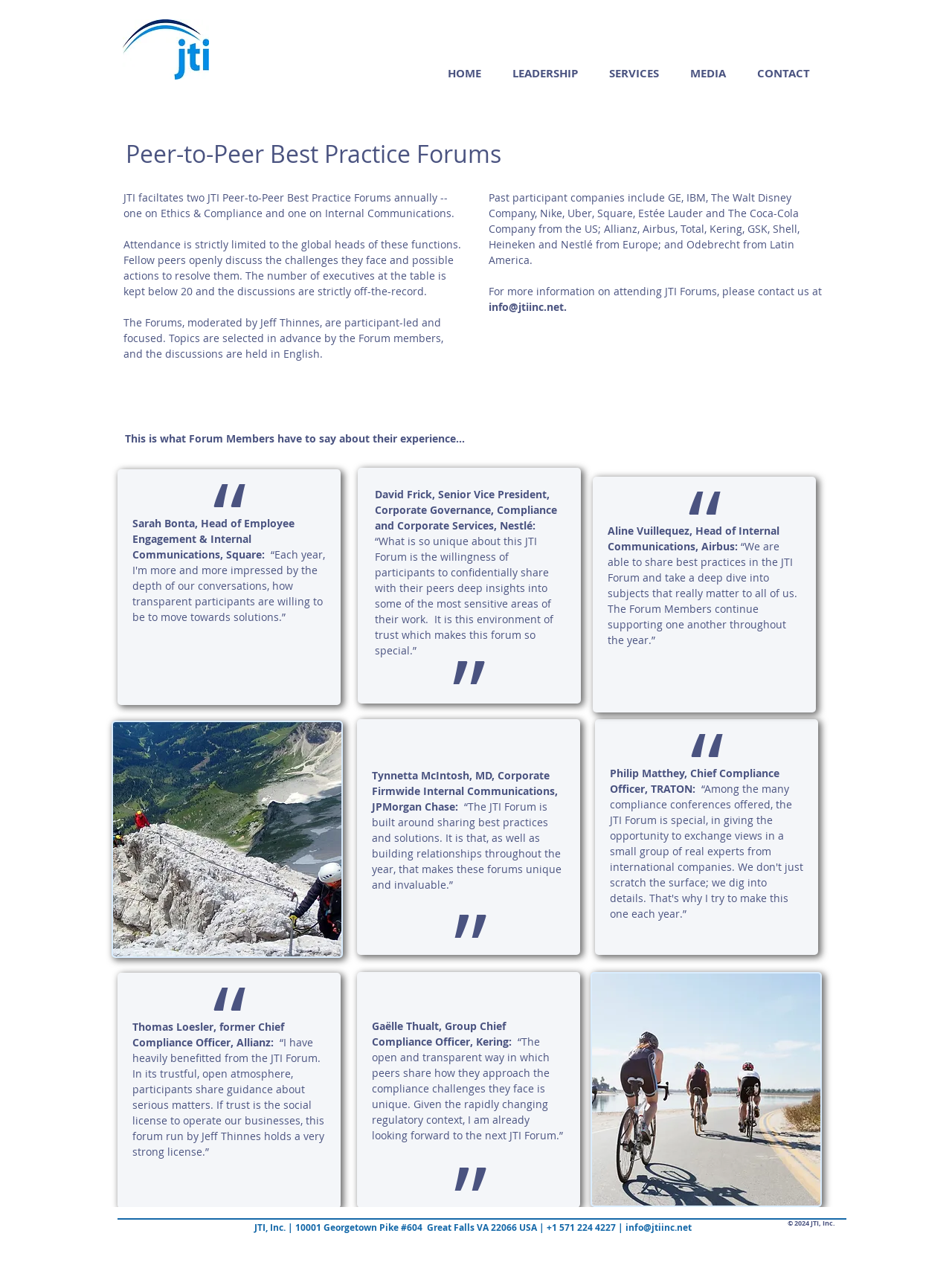Could you please study the image and provide a detailed answer to the question:
What is the maximum number of executives allowed at the discussion table?

According to the webpage, the number of executives at the table is kept below 20, ensuring a focused and participant-led discussion.